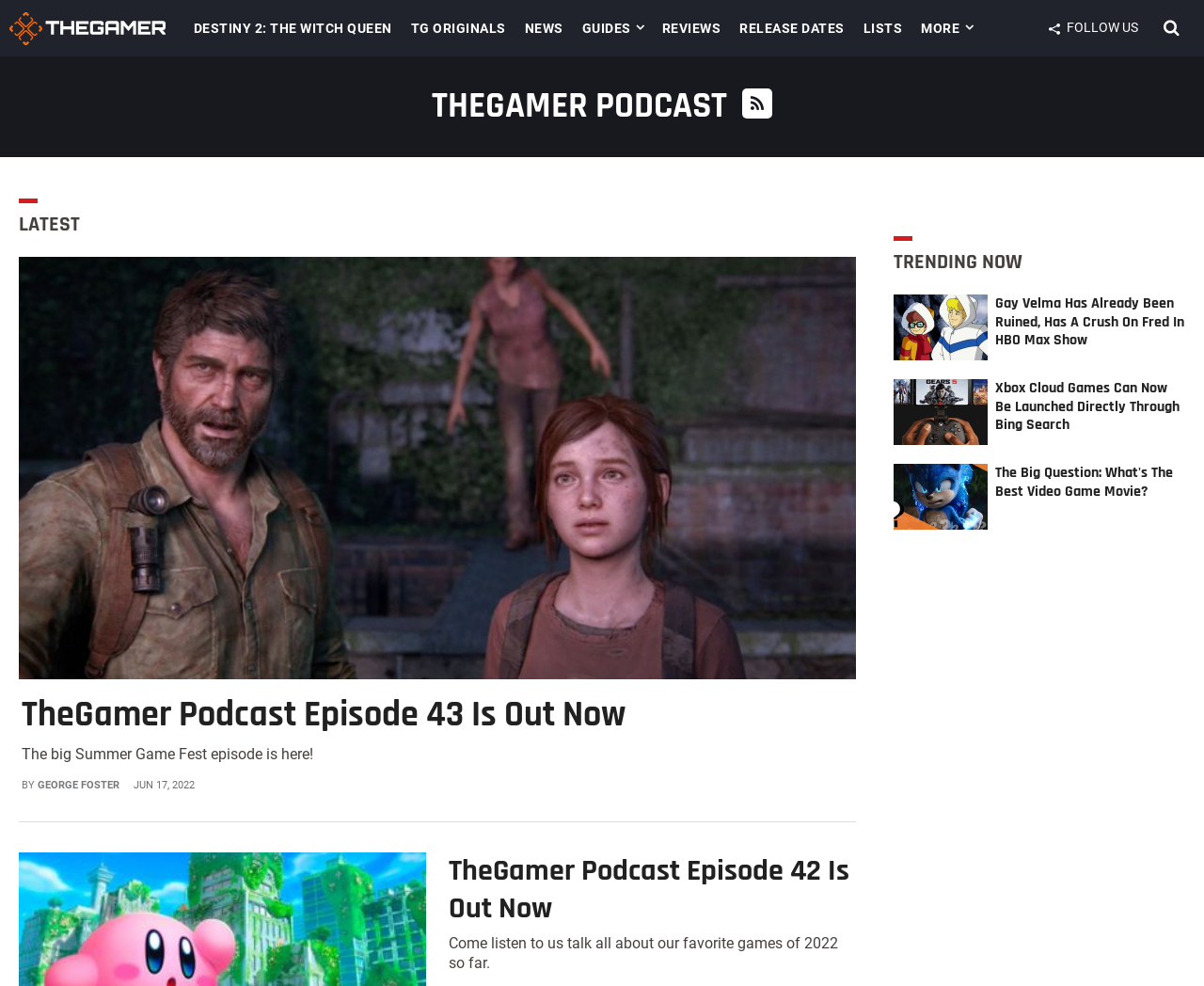Answer the following in one word or a short phrase: 
What is the topic of the article with the image of Velma?

Gay Velma in HBO Max show